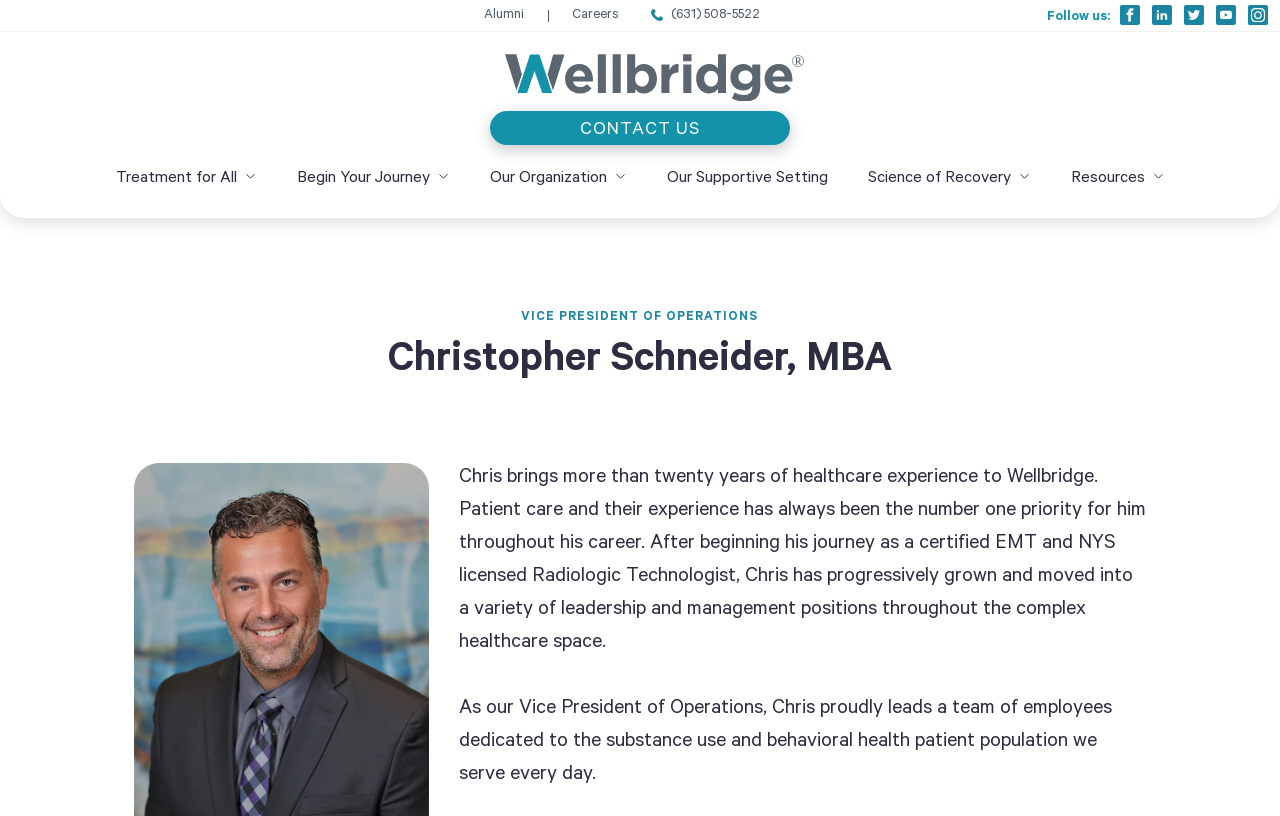Please provide a comprehensive response to the question below by analyzing the image: 
What is the priority of Chris throughout his career?

I found the information about Chris's priority by reading the StaticText element 'Patient care and their experience has always been the number one priority for him throughout his career.' which is located in the biography section of the webpage.